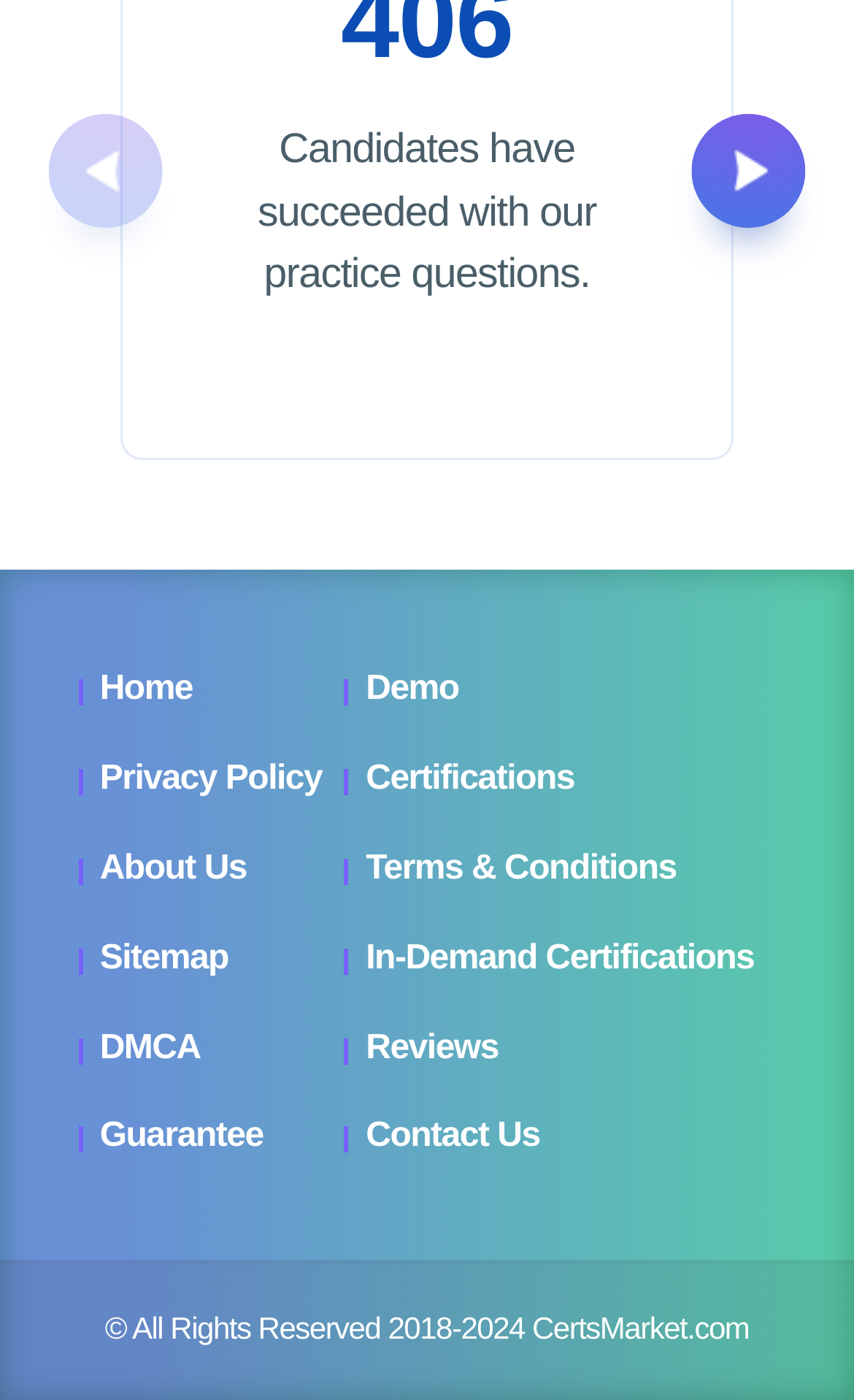What is the purpose of the links at the bottom of the webpage?
Based on the screenshot, give a detailed explanation to answer the question.

The links at the bottom of the webpage, such as 'Home', 'Demo', 'Privacy Policy', and others, provide additional information about the website, its services, and its policies. They are likely used to facilitate navigation and transparency.